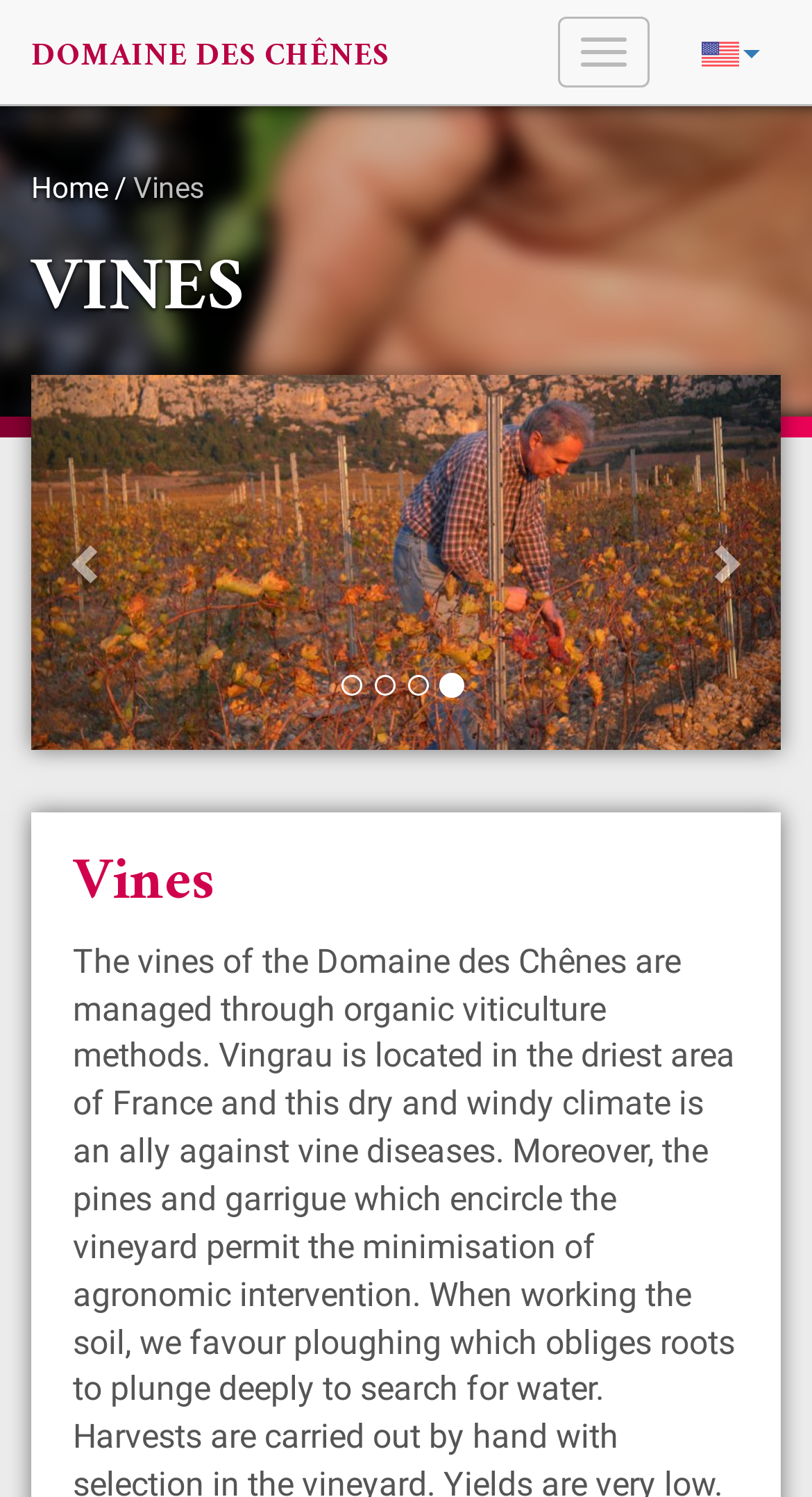Provide an in-depth caption for the elements present on the webpage.

The webpage is about the vines of Domaine des Chênes, a winery that manages its vines through traditional viticulture methods. At the top right corner, there is a language selection link "en - Domaine des Chênes" with a corresponding image. Next to it, a "Toggle navigation" button is located.

On the top left, the winery's logo "DOMAINE DES CHÊNES" is displayed, followed by a navigation menu with links to "Home" and "Vines". Below the logo, a large heading "VINES" spans across the page.

The main content area is divided into two sections. On the left, there is a listbox containing a link to an image "Vines - 2.jpg - Domaine des Chênes", which is likely a photo of the vines. The listbox has "Previous" and "Next" buttons at the top and bottom, respectively, suggesting that there are more images to navigate through.

On the right side of the listbox, there is a heading "Vines" with a brief description about the vines, which are over fifty years old and contribute to the complexity of the winery's wines.